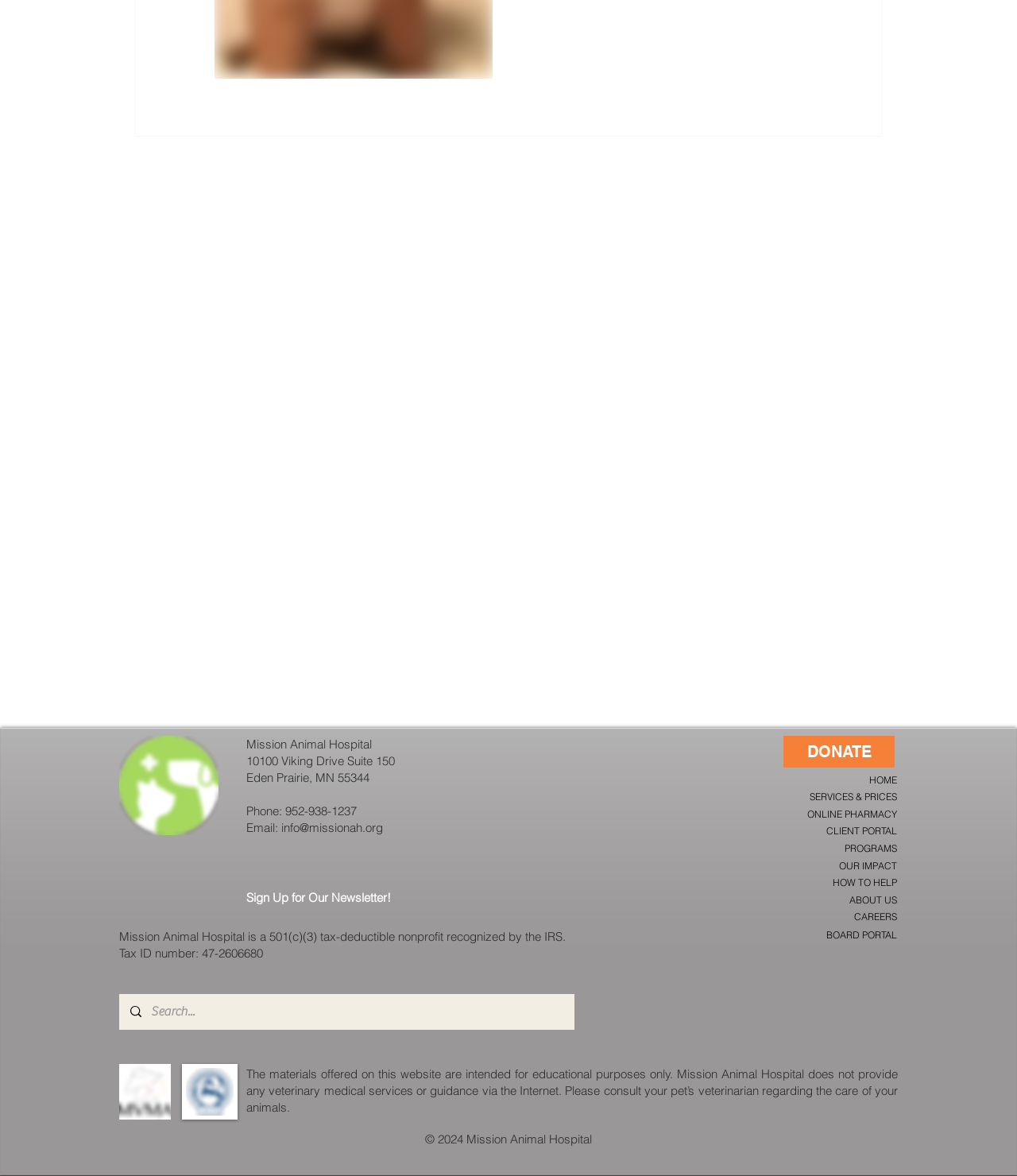Show me the bounding box coordinates of the clickable region to achieve the task as per the instruction: "Check the online pharmacy".

[0.794, 0.687, 0.882, 0.697]